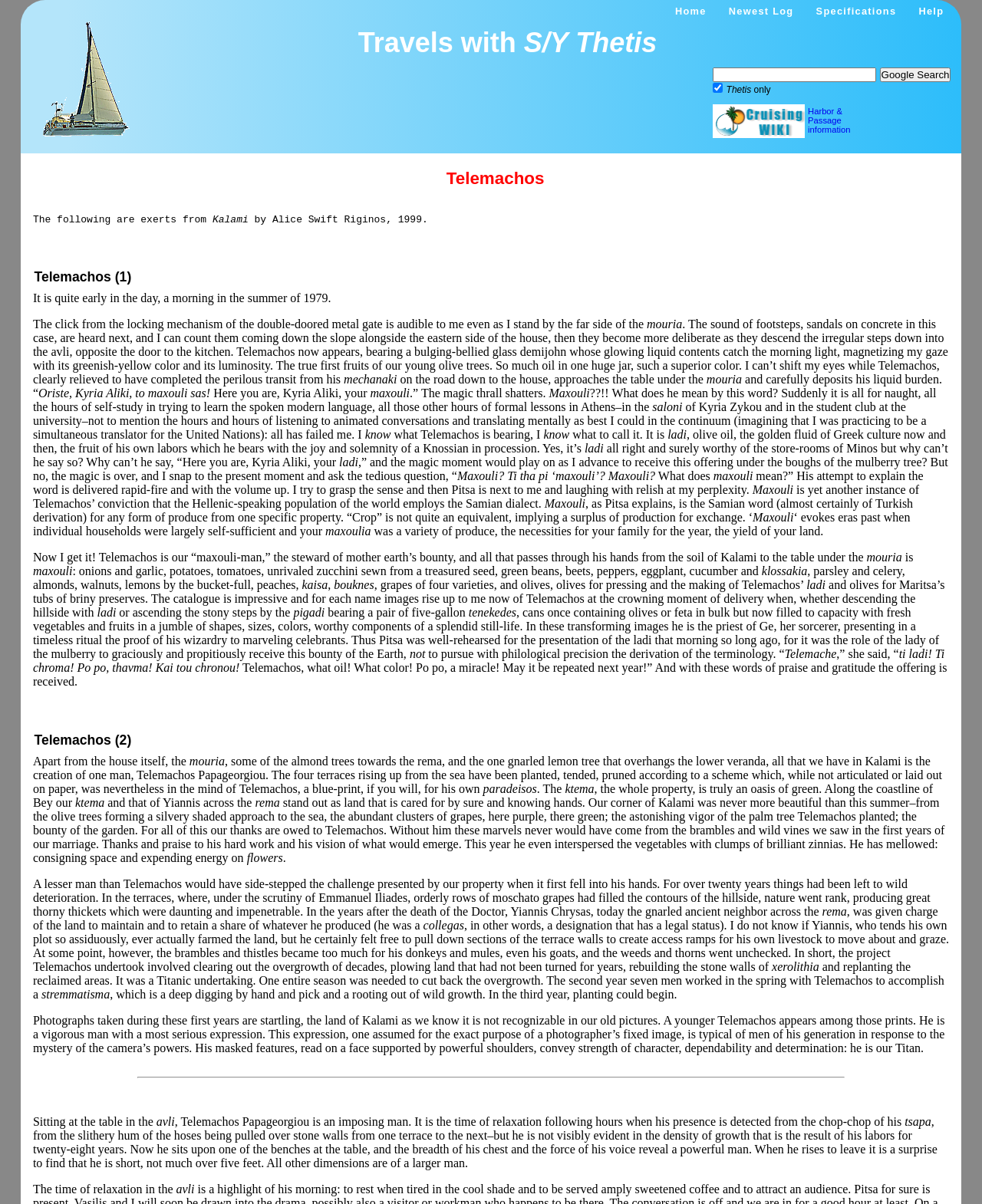Given the description: "Write To Us", determine the bounding box coordinates of the UI element. The coordinates should be formatted as four float numbers between 0 and 1, [left, top, right, bottom].

None